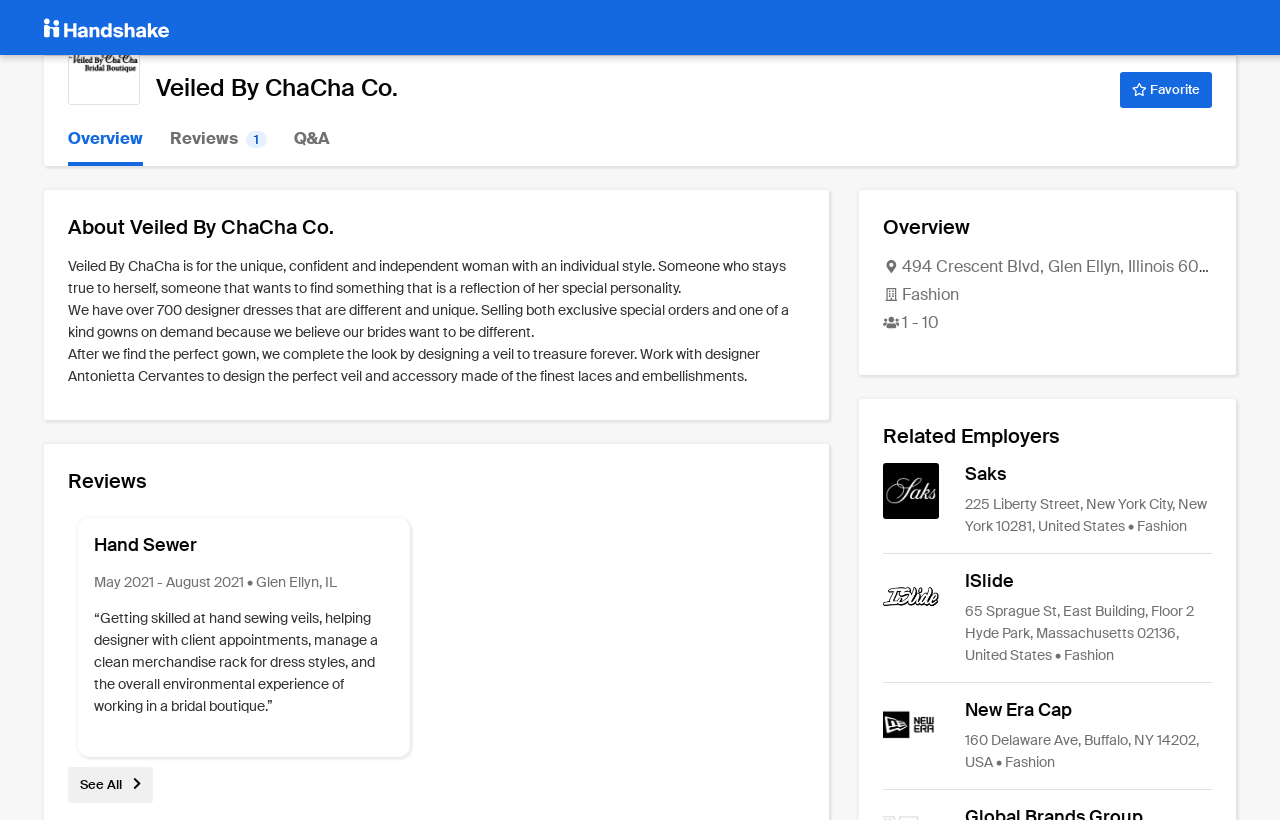Determine the bounding box coordinates for the clickable element required to fulfill the instruction: "Read reviews from 'Hand Sewer'". Provide the coordinates as four float numbers between 0 and 1, i.e., [left, top, right, bottom].

[0.073, 0.651, 0.308, 0.681]